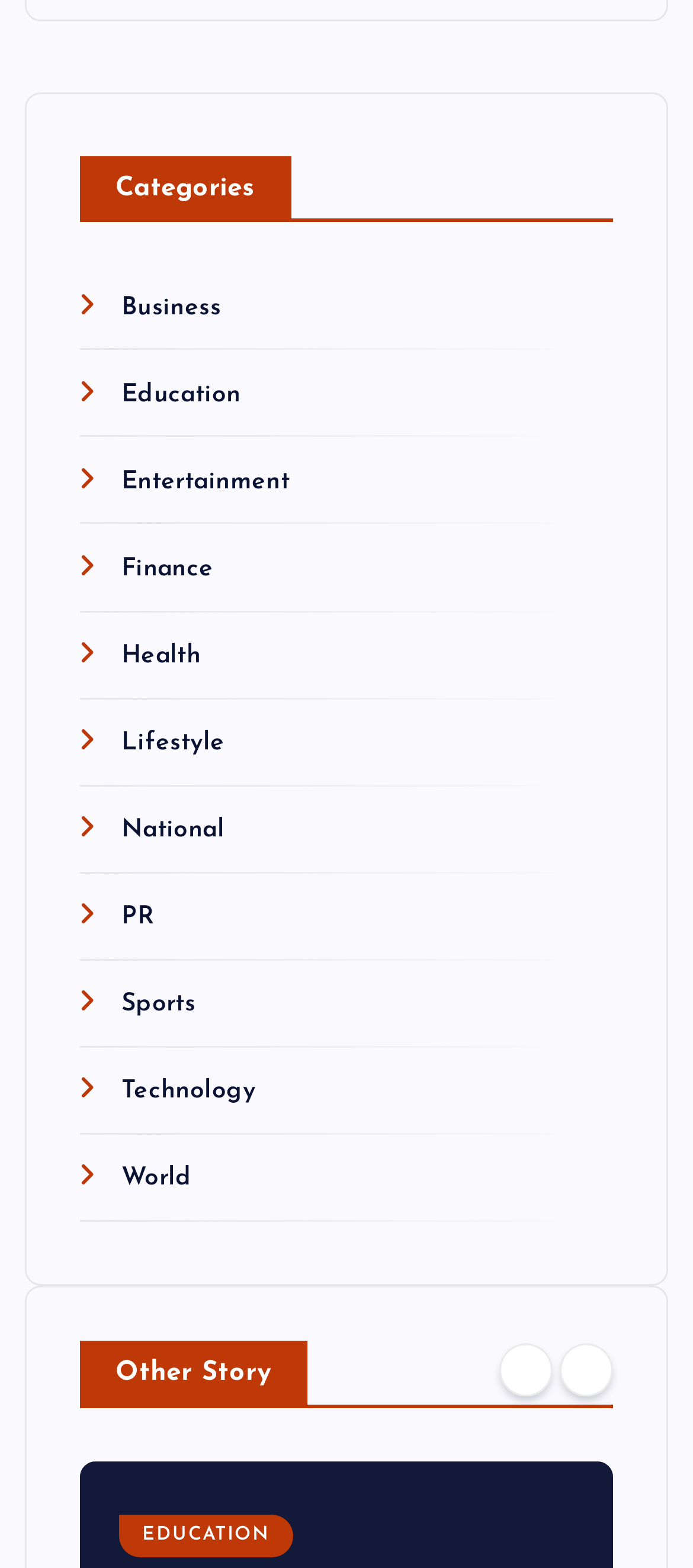How many navigation buttons are there?
Please give a detailed answer to the question using the information shown in the image.

I found two button elements, 'Previous' and 'Next', which are likely used for navigation.